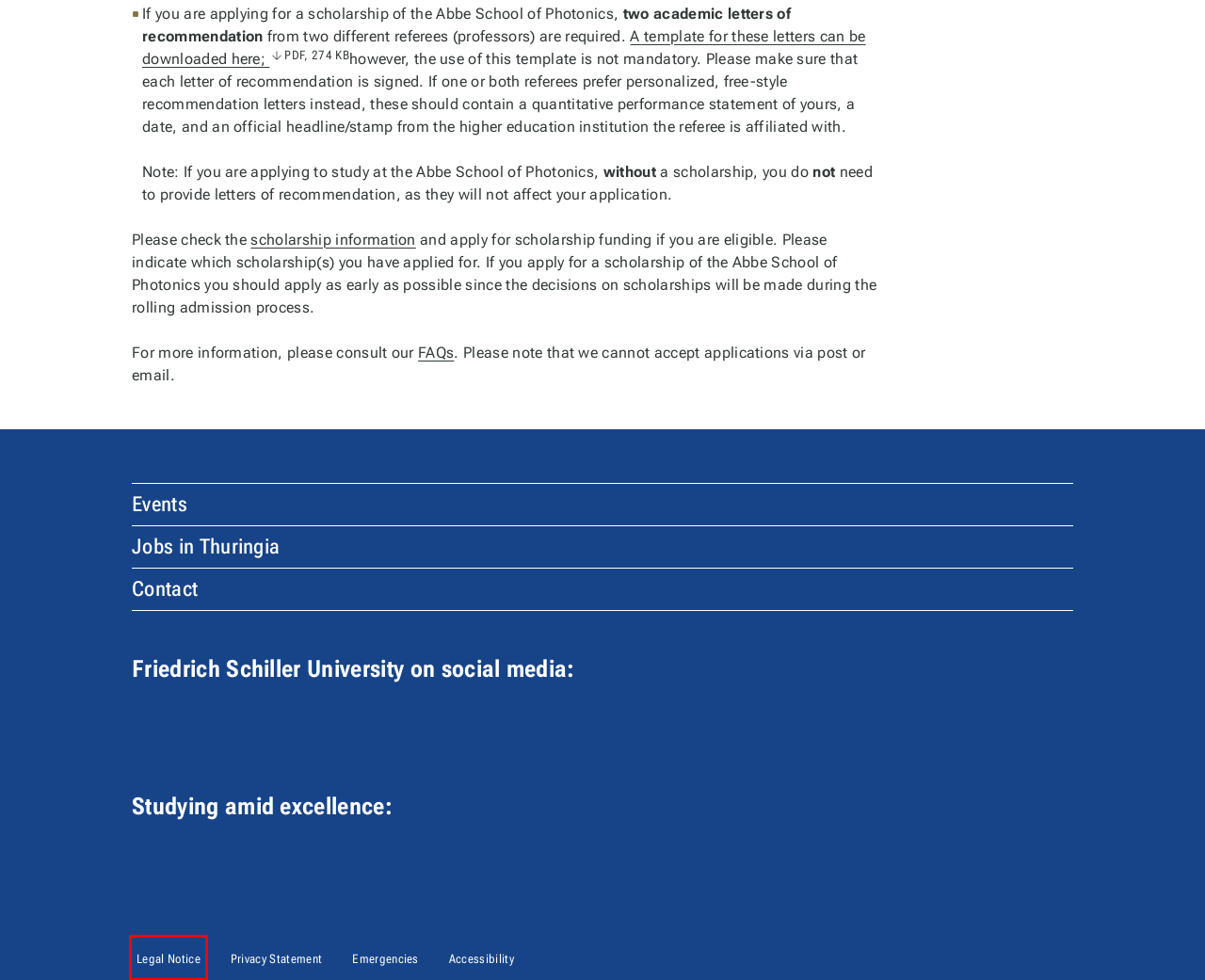Using the screenshot of a webpage with a red bounding box, pick the webpage description that most accurately represents the new webpage after the element inside the red box is clicked. Here are the candidates:
A. @uni-jena.de on Bluesky
B. TOTAL E-QUALITY Deutschland e.V.
C. Support and advisory services
D. Abbe School of Photonics • Team
E. Jobs in Thuringia
F. Legal Notice
G. Abbe School of Photonics • Master scholarships
H. Emergencies

F